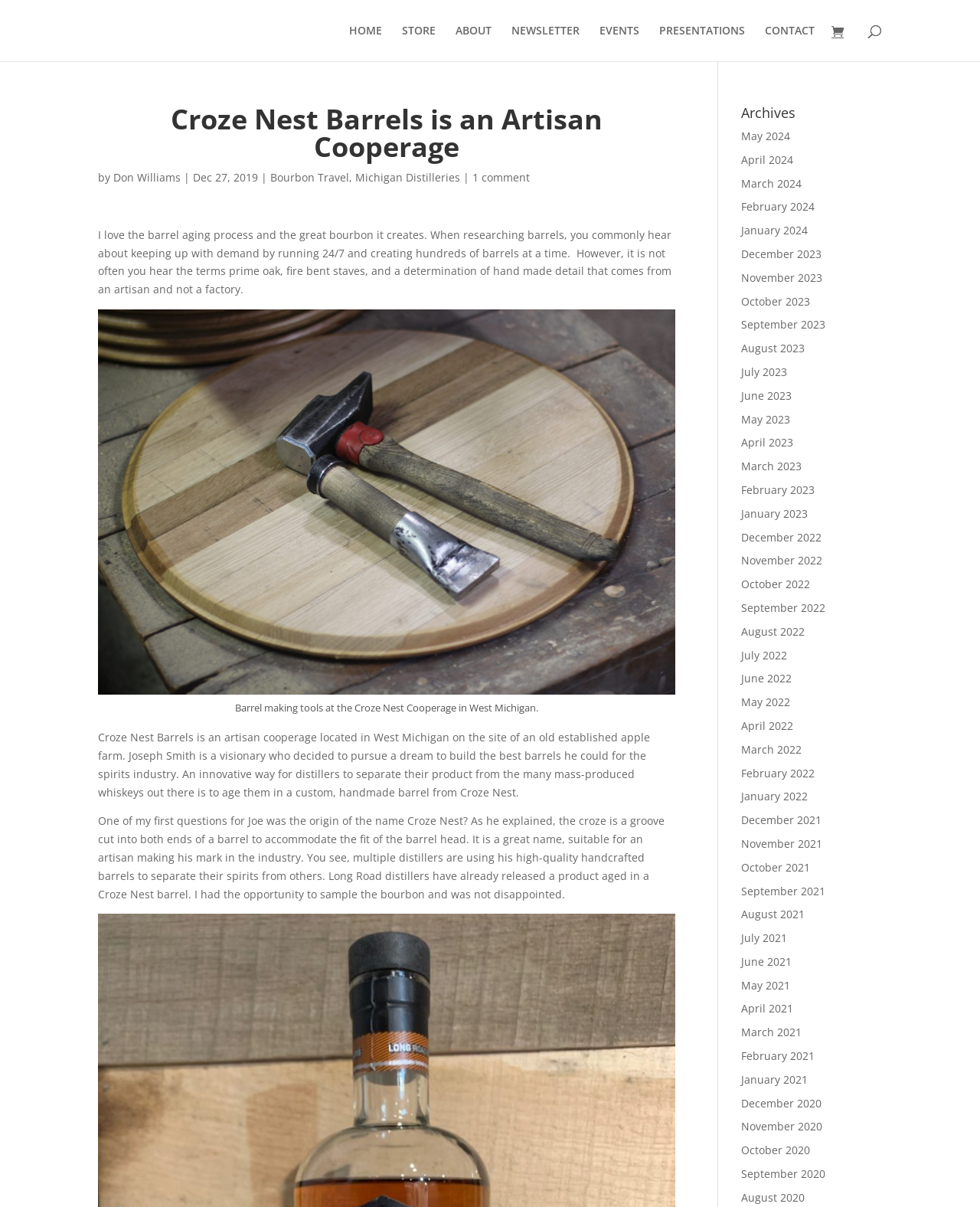Pinpoint the bounding box coordinates of the element that must be clicked to accomplish the following instruction: "view exhibitions". The coordinates should be in the format of four float numbers between 0 and 1, i.e., [left, top, right, bottom].

None